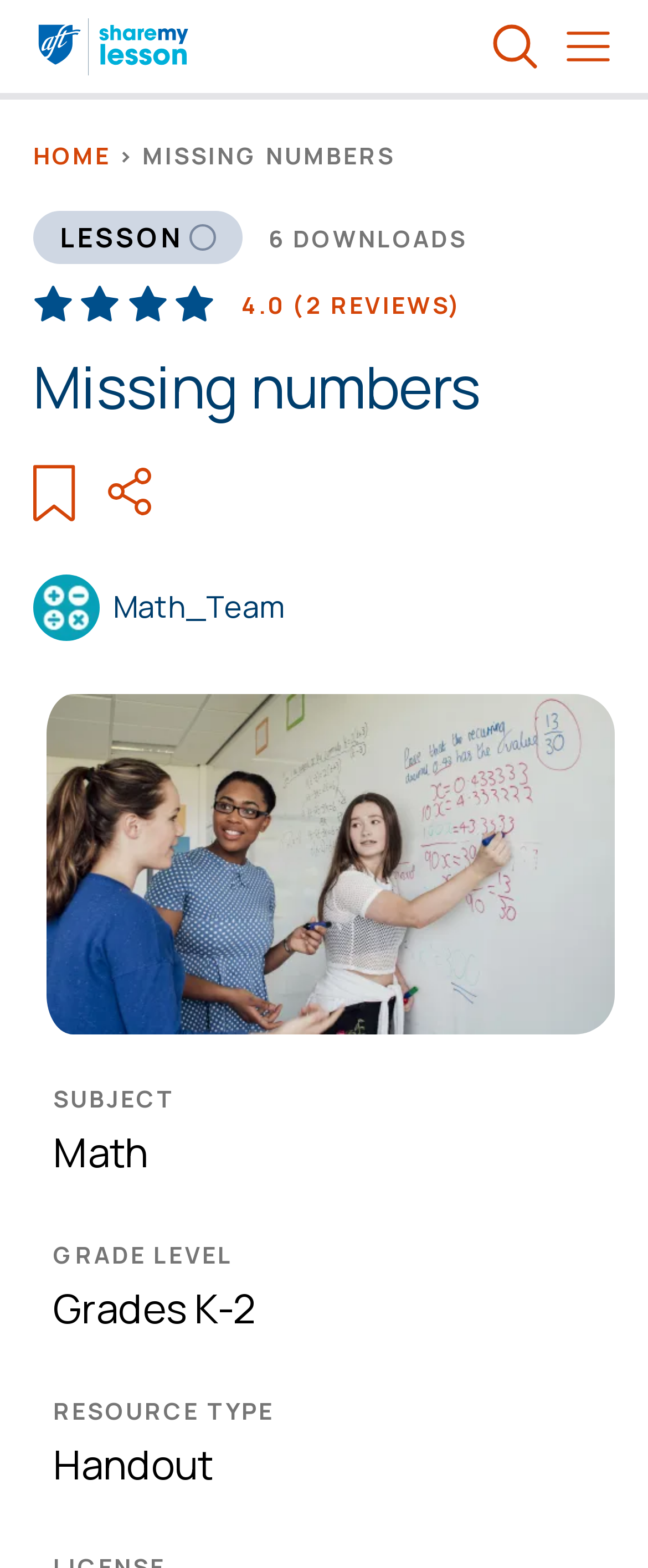What is the subject of this lesson plan?
Can you give a detailed and elaborate answer to the question?

I found the subject by looking at the element with the text 'SUBJECT'. This element is a static text and has a child element with the text 'Math', which indicates the subject of the lesson plan.